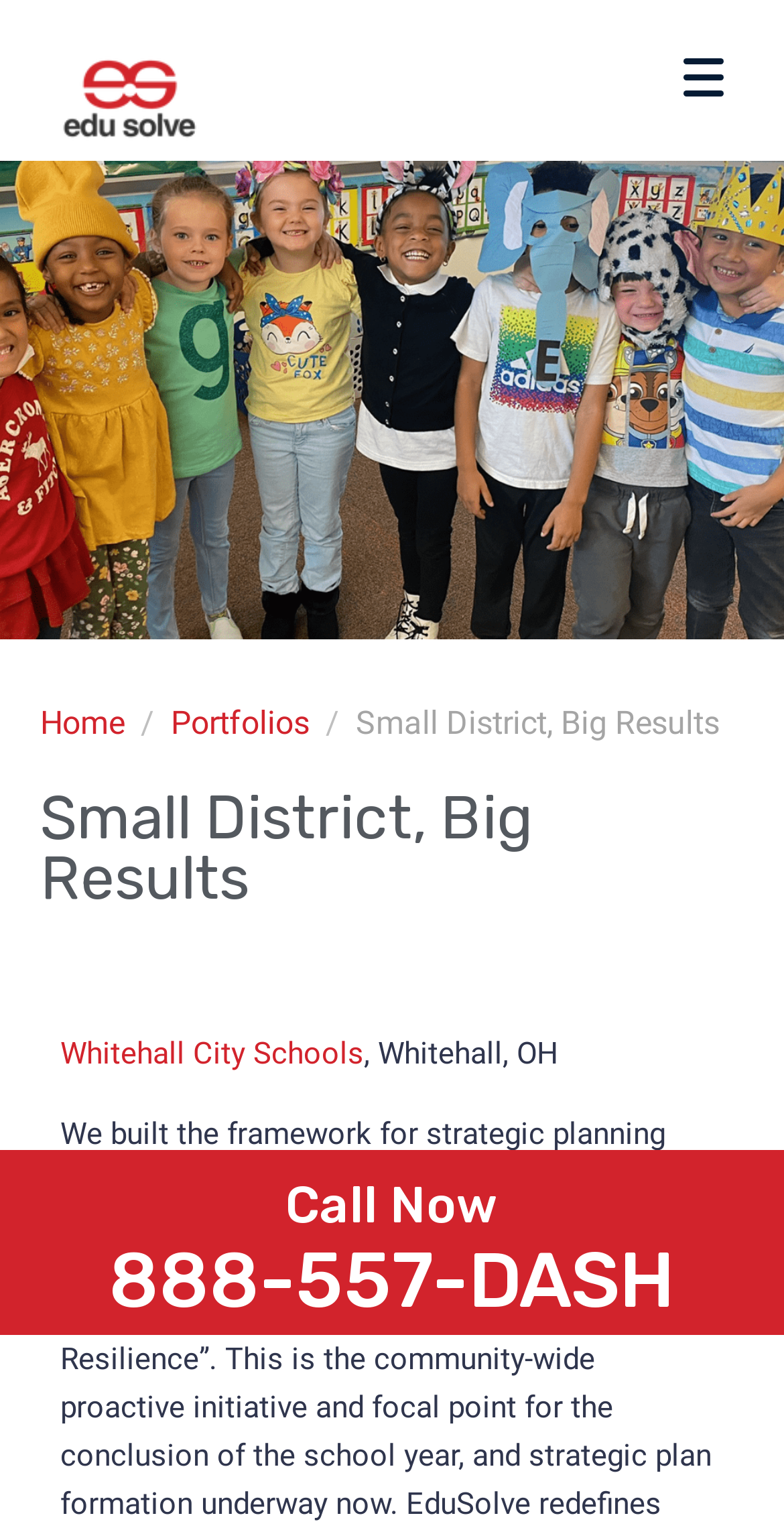Please find the bounding box coordinates of the element's region to be clicked to carry out this instruction: "Click the Call Now button".

[0.364, 0.766, 0.636, 0.804]